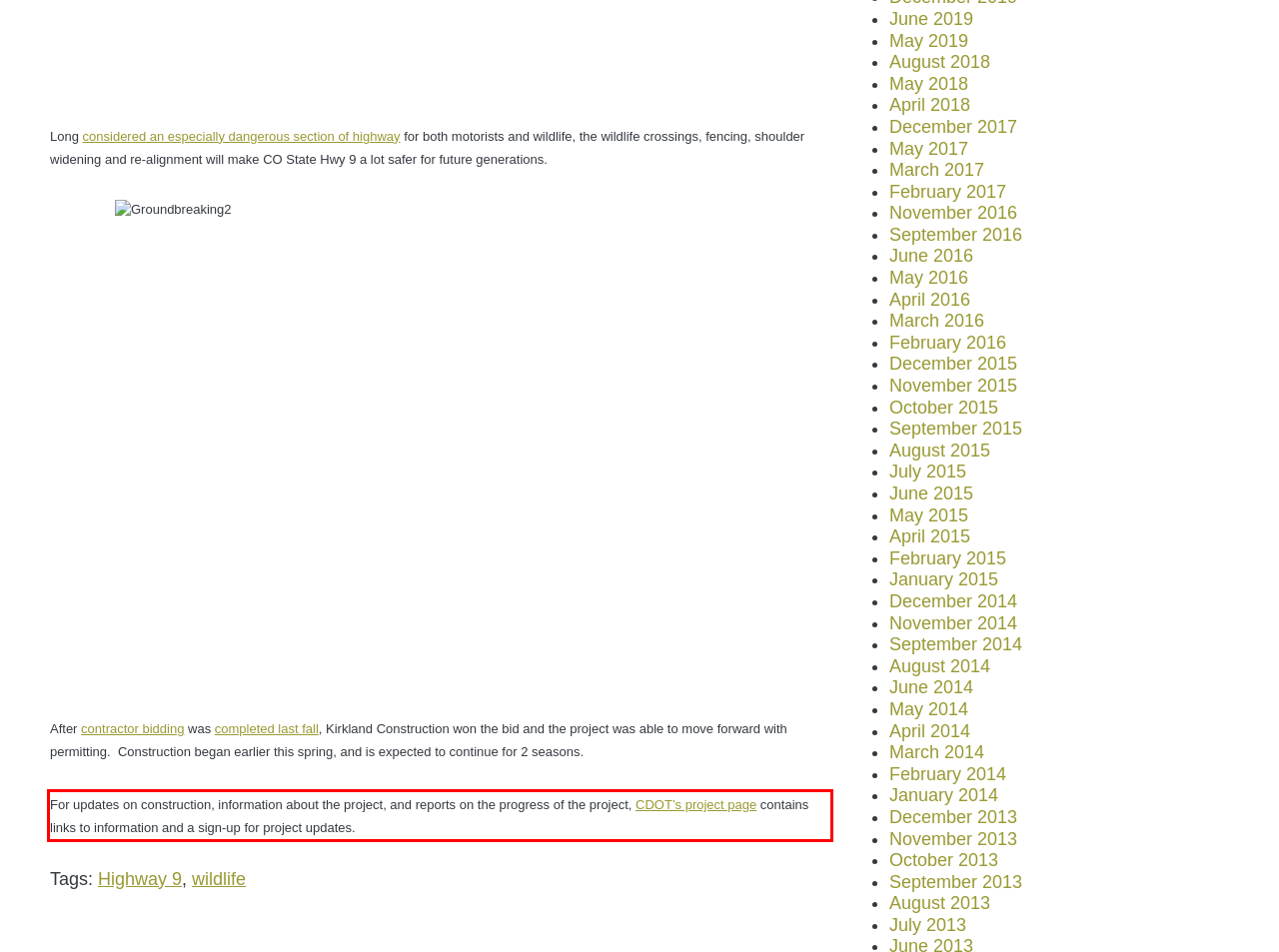You have a screenshot of a webpage where a UI element is enclosed in a red rectangle. Perform OCR to capture the text inside this red rectangle.

For updates on construction, information about the project, and reports on the progress of the project, CDOT’s project page contains links to information and a sign-up for project updates.